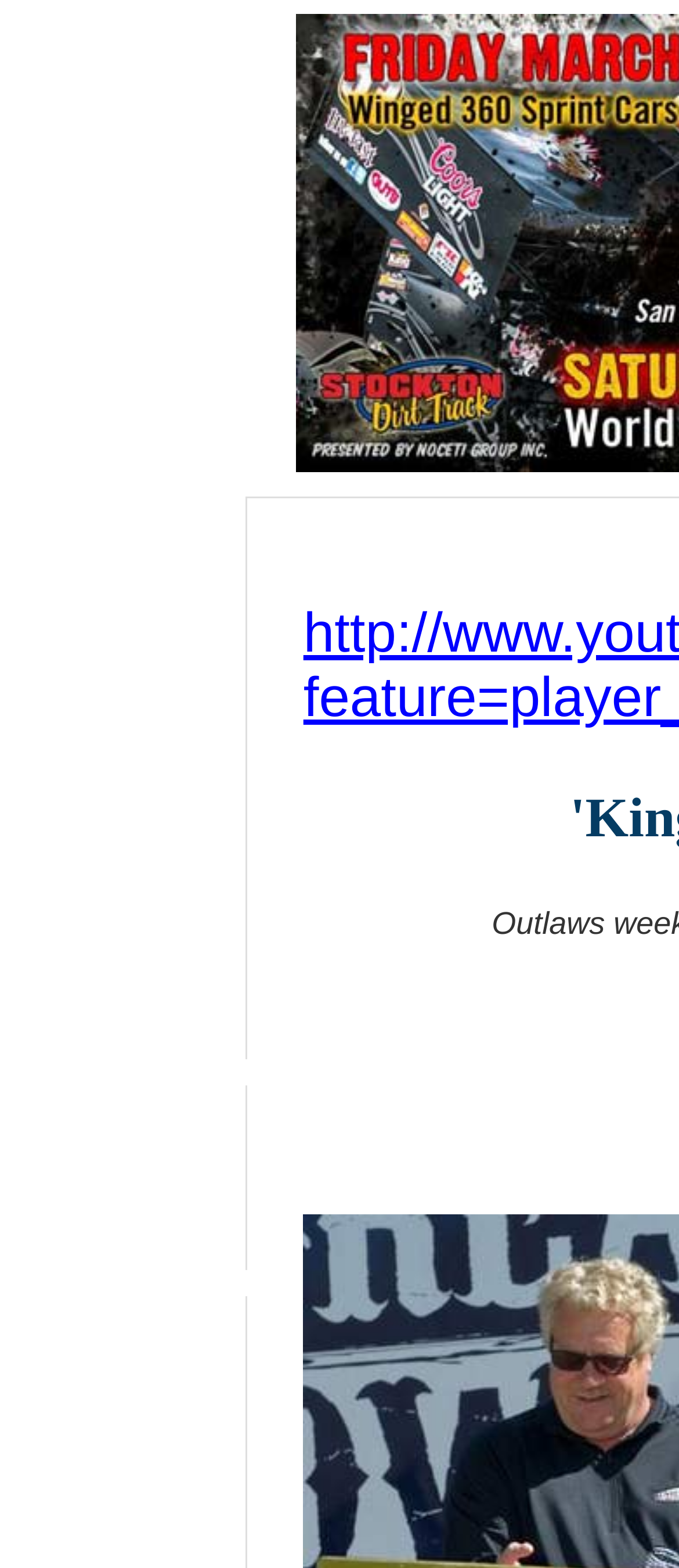Identify and extract the heading text of the webpage.

See video, click here: